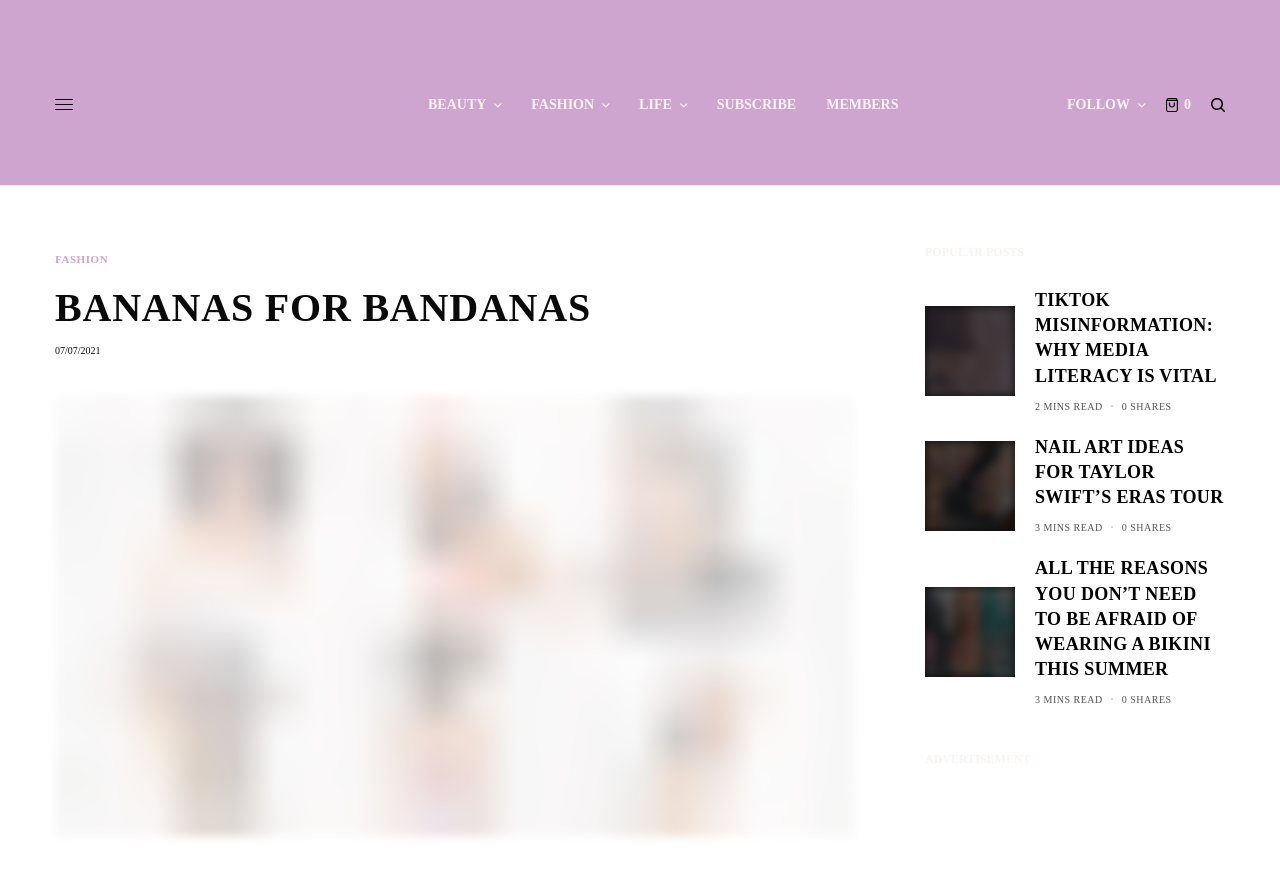Identify the webpage's primary heading and generate its text.

BANANAS FOR BANDANAS